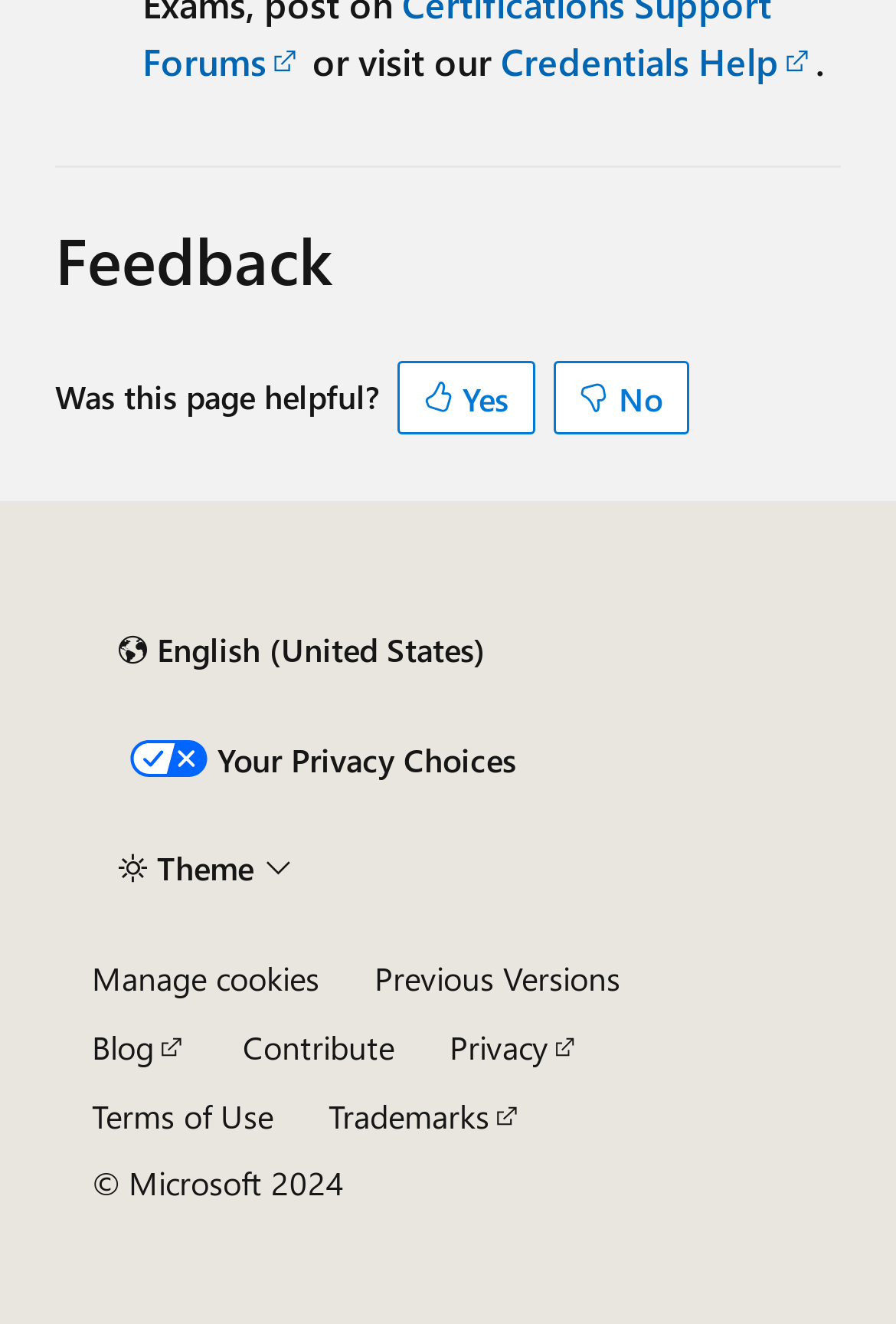Given the description "Blog", determine the bounding box of the corresponding UI element.

[0.103, 0.774, 0.209, 0.807]